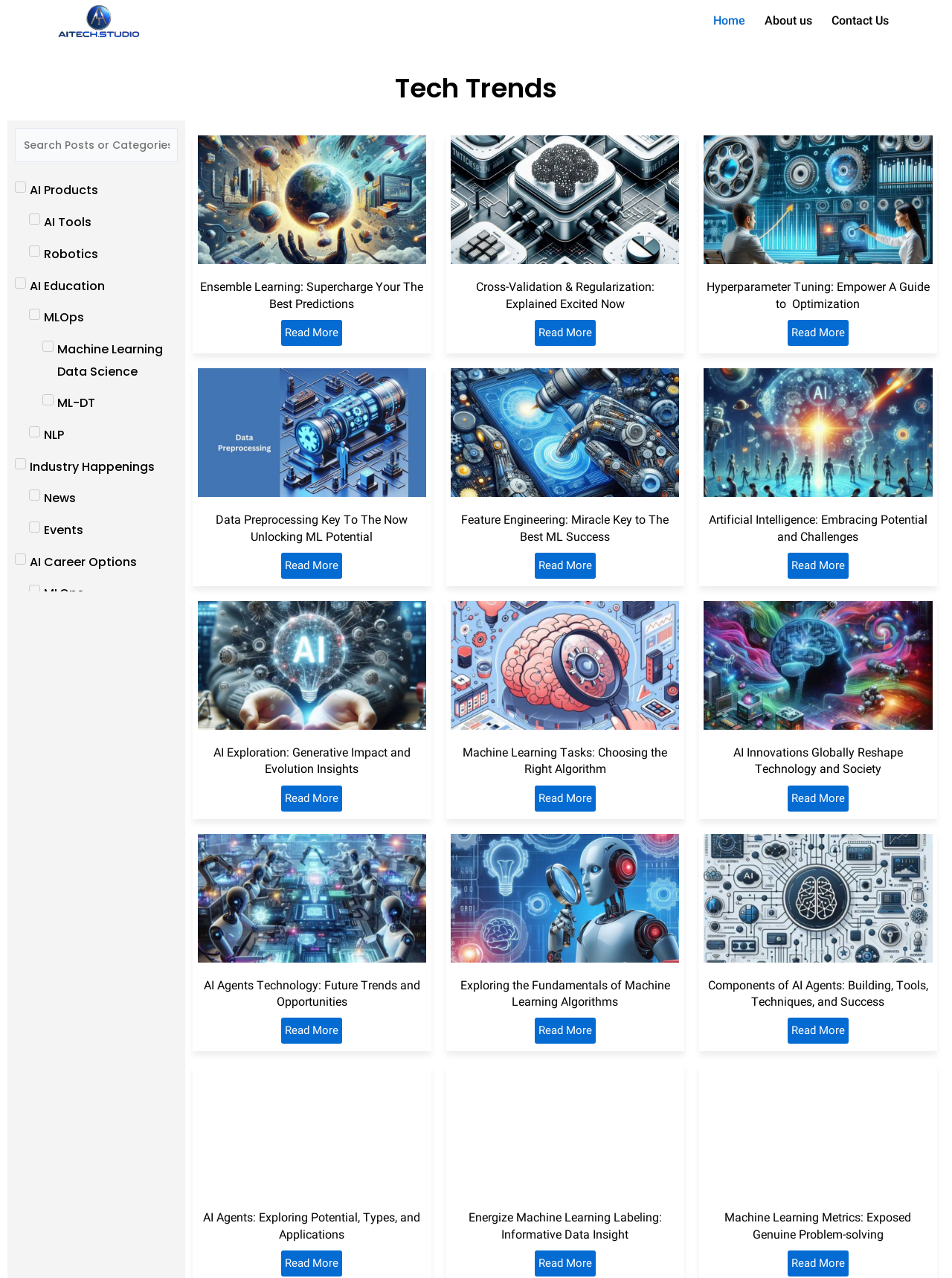Describe every aspect of the webpage in a detailed manner.

The webpage is titled "World of Artificial Intelligence" and features a logo at the top left corner. Below the logo, there are three navigation links: "Home", "About us", and "Contact Us", aligned horizontally across the top of the page.

On the left side of the page, there is a search box with a label "Search Posts or Categories". Below the search box, there is a group of categories listed vertically, including "AI Products", "AI Tools", "Robotics", "AI Education", "MLOps", "Machine Learning Data Science", "ML-DT", "NLP", "Industry Happenings", "News", "Events", "AI Career Options", and "AI Insights".

The main content of the page is divided into several sections, each featuring a heading, an image, and a brief description with a "Read More" link. These sections are arranged in a grid-like pattern, with three columns and multiple rows. The sections are titled "Ensemble Learning", "Regularization", "Hyperparameter Tuning", "Data Preprocessing", "Feature Engineering", "Artificial Intelligence", "AI Exploration", "Machine Learning tasks", "AI Innovations", "AI Agents Technology", and "Machine Learning Algorithms". Each section has a corresponding image and a brief summary of the topic.

Overall, the webpage appears to be a blog or resource page focused on artificial intelligence and machine learning, with various categories and topics listed on the left side and a collection of articles or blog posts in the main content area.